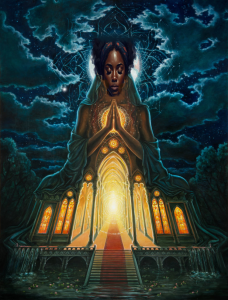Please reply to the following question using a single word or phrase: 
What do the dark clouds surrounding the temple represent?

Mystery and spirituality